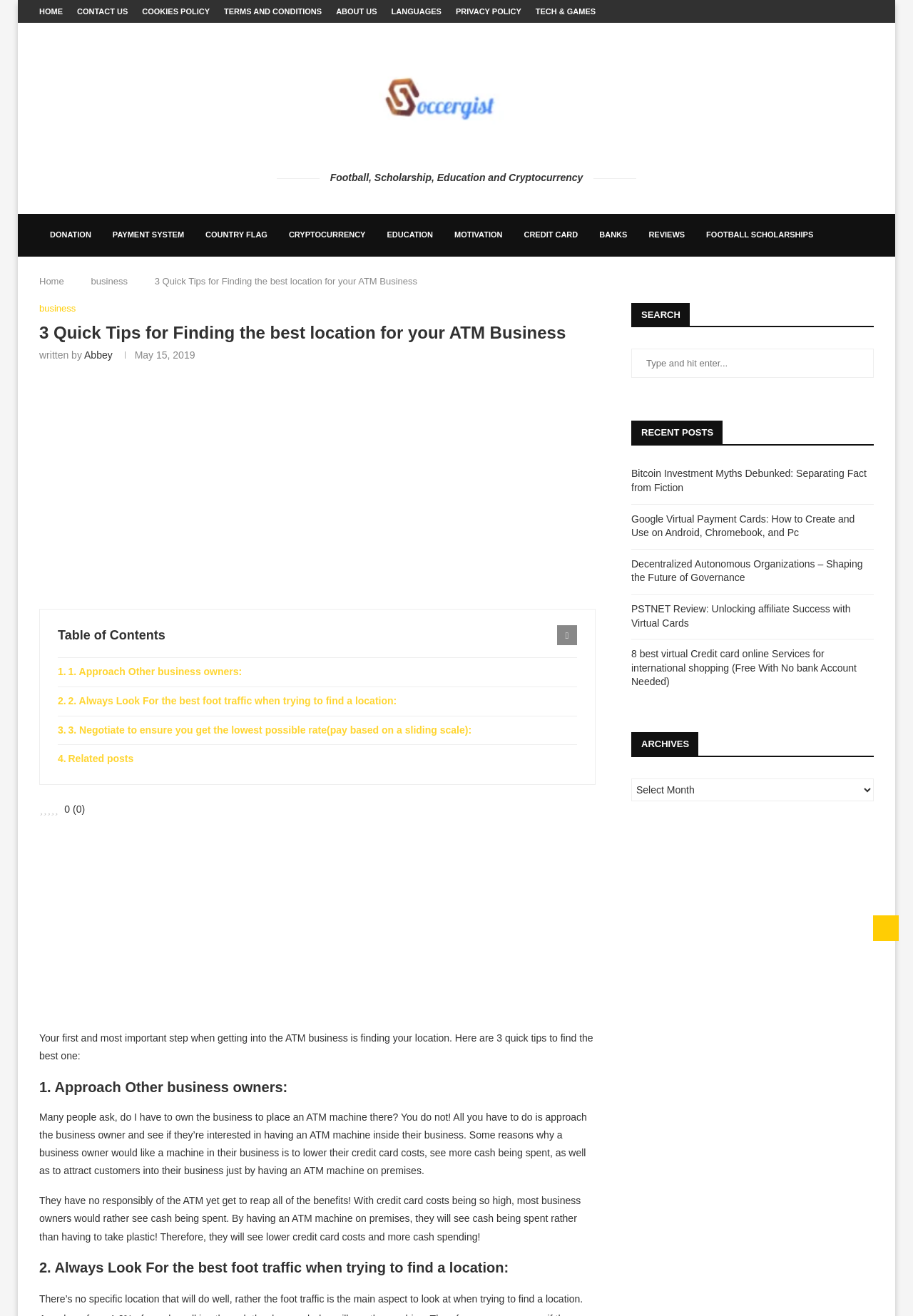Specify the bounding box coordinates for the region that must be clicked to perform the given instruction: "Search for something".

[0.941, 0.163, 0.957, 0.194]